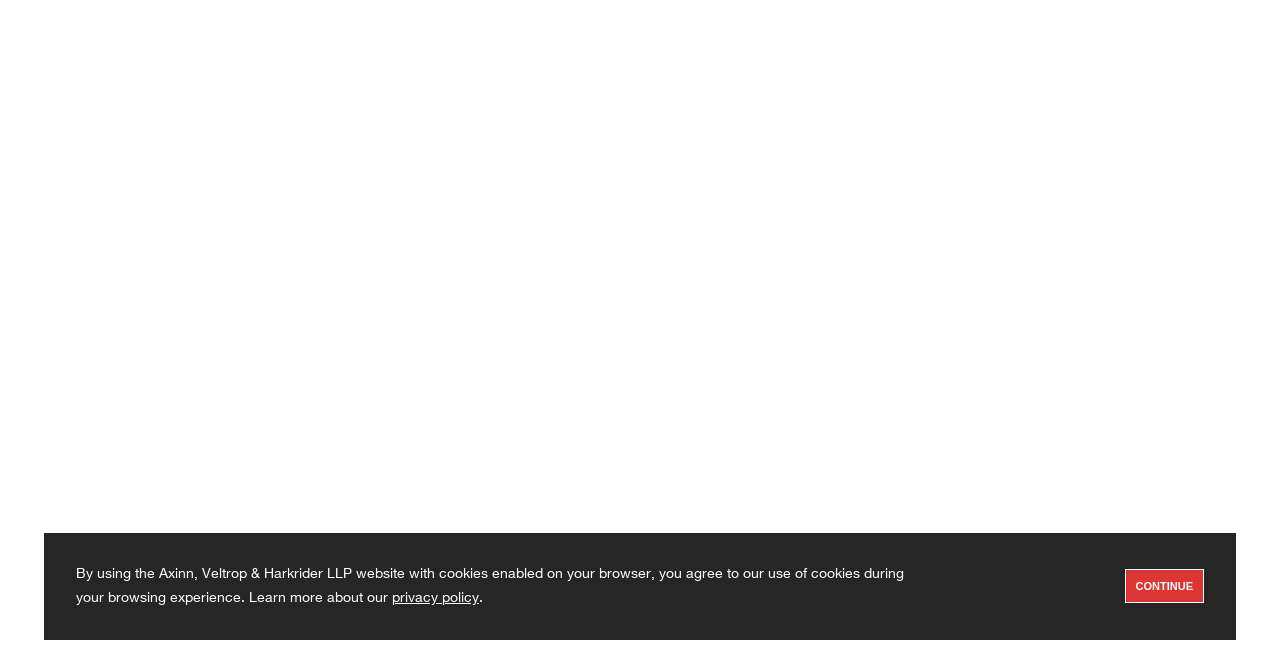Given the element description, predict the bounding box coordinates in the format (top-left x, top-left y, bottom-right x, bottom-right y), using floating point numbers between 0 and 1: last post

None